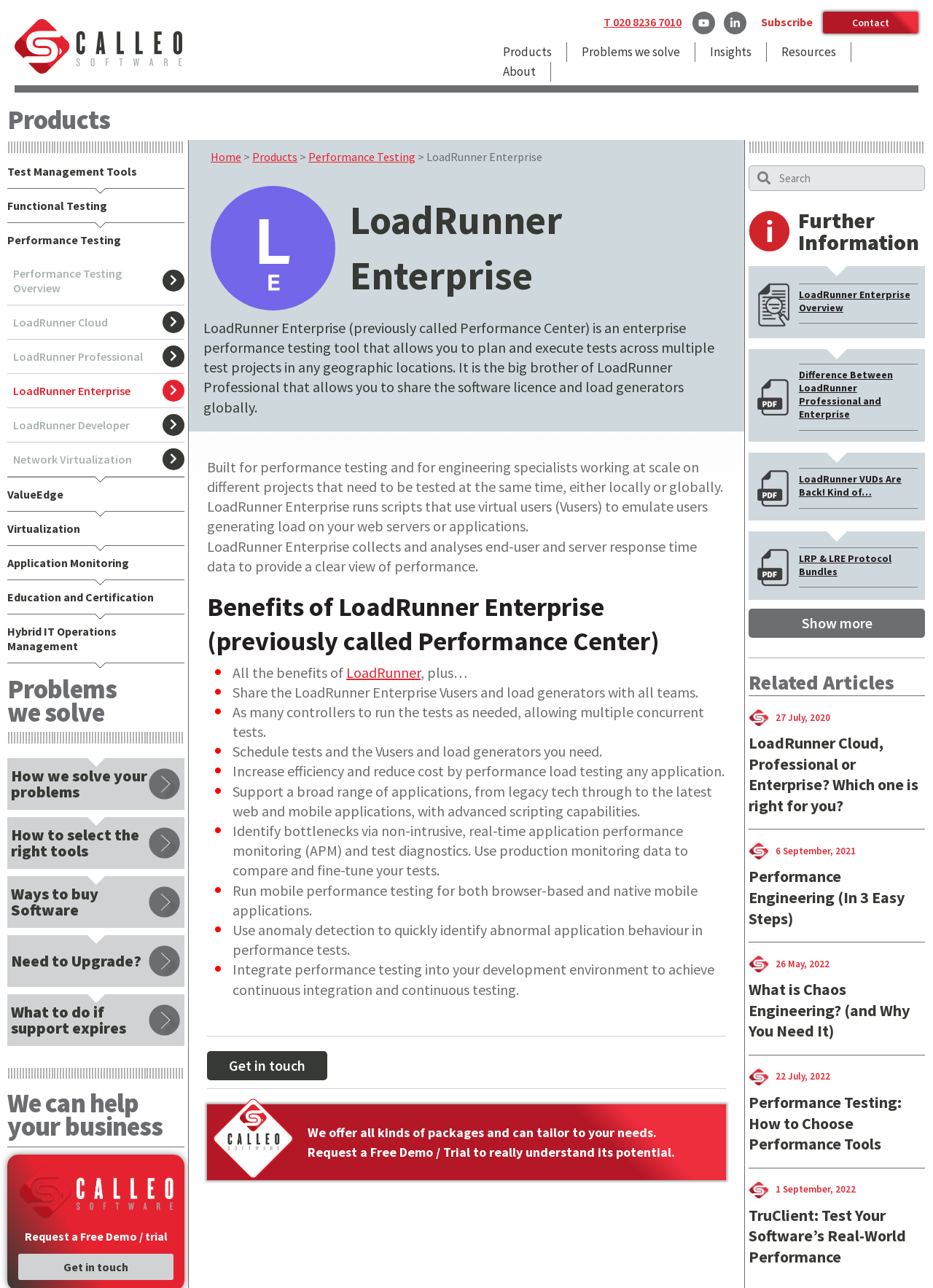Specify the bounding box coordinates for the region that must be clicked to perform the given instruction: "Search for something".

[0.826, 0.129, 0.991, 0.148]